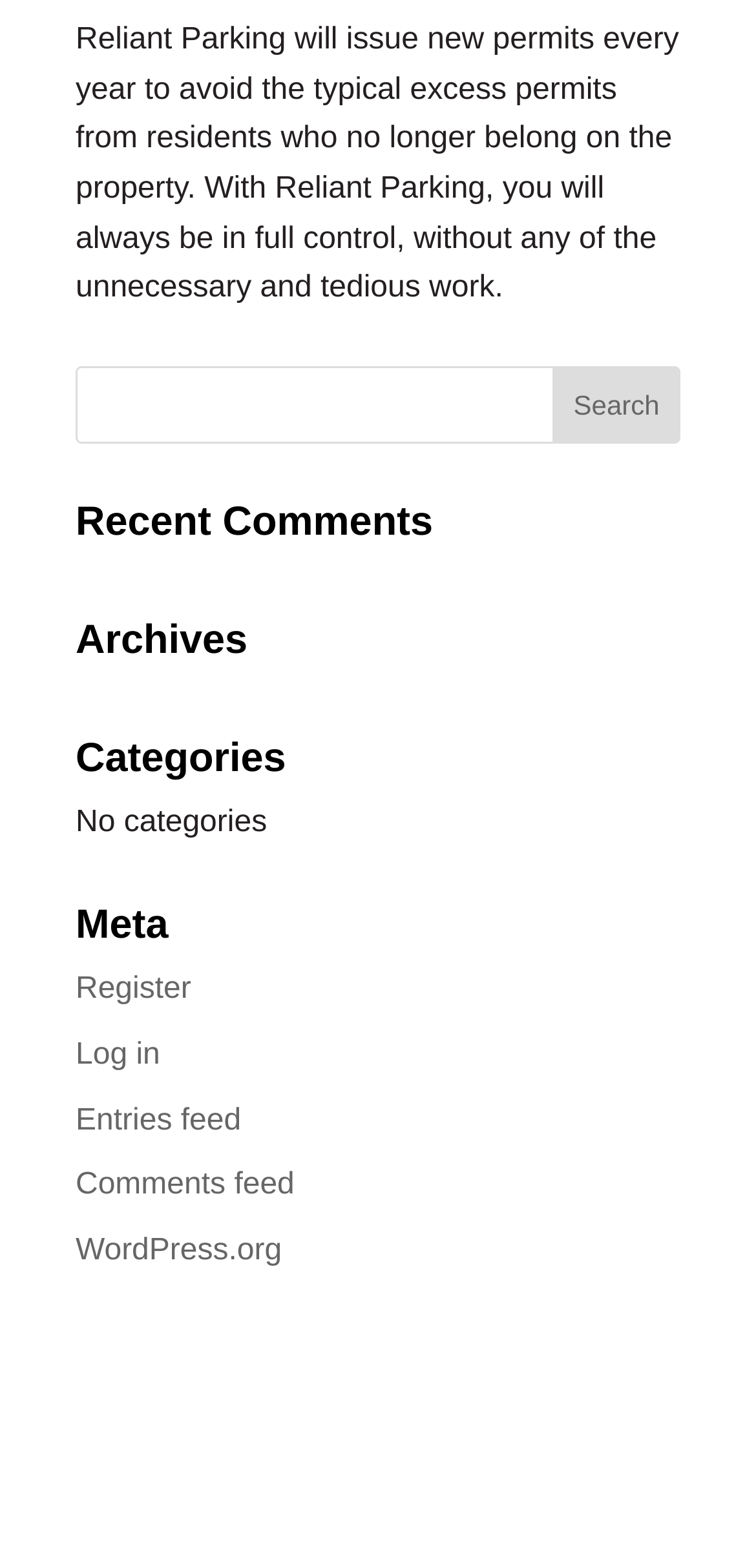Can you look at the image and give a comprehensive answer to the question:
What is the purpose of the search bar?

The search bar is a textbox with a 'Search' button next to it, indicating that it is used to search for something on the website.